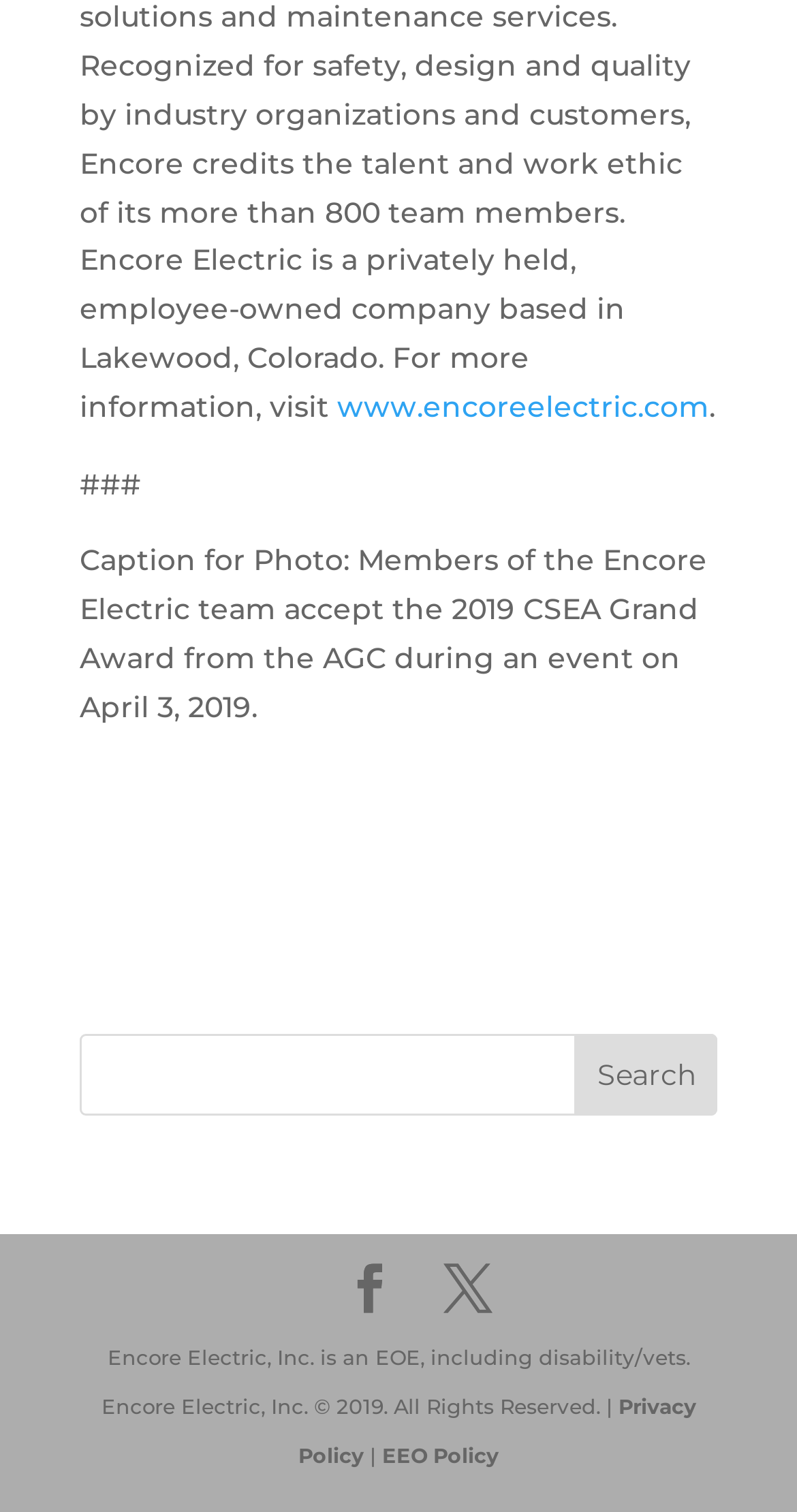How many social media links are present at the bottom of the webpage?
Look at the image and respond with a single word or a short phrase.

2